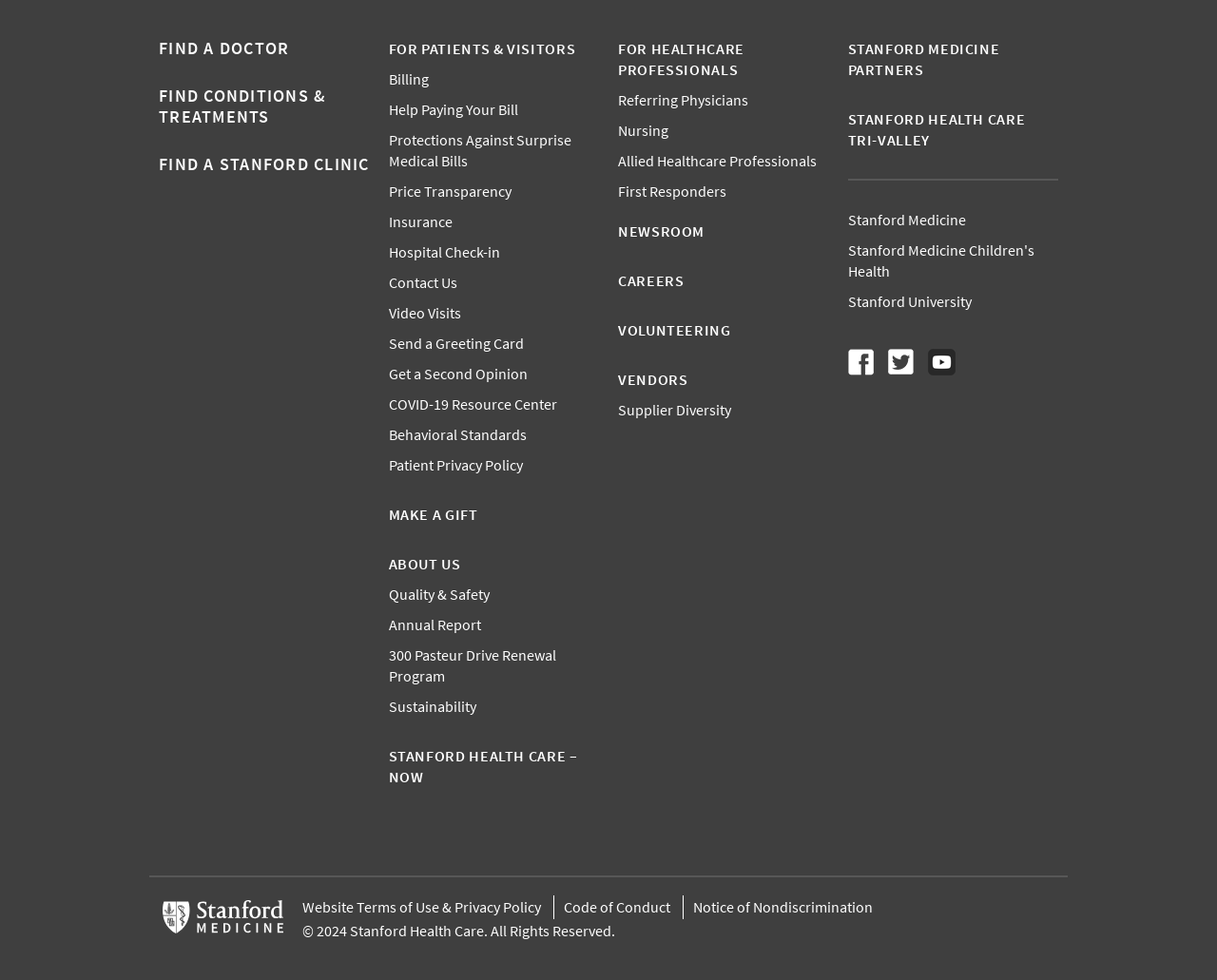Predict the bounding box of the UI element based on the description: "Stanford Medicine Partners". The coordinates should be four float numbers between 0 and 1, formatted as [left, top, right, bottom].

[0.696, 0.04, 0.821, 0.081]